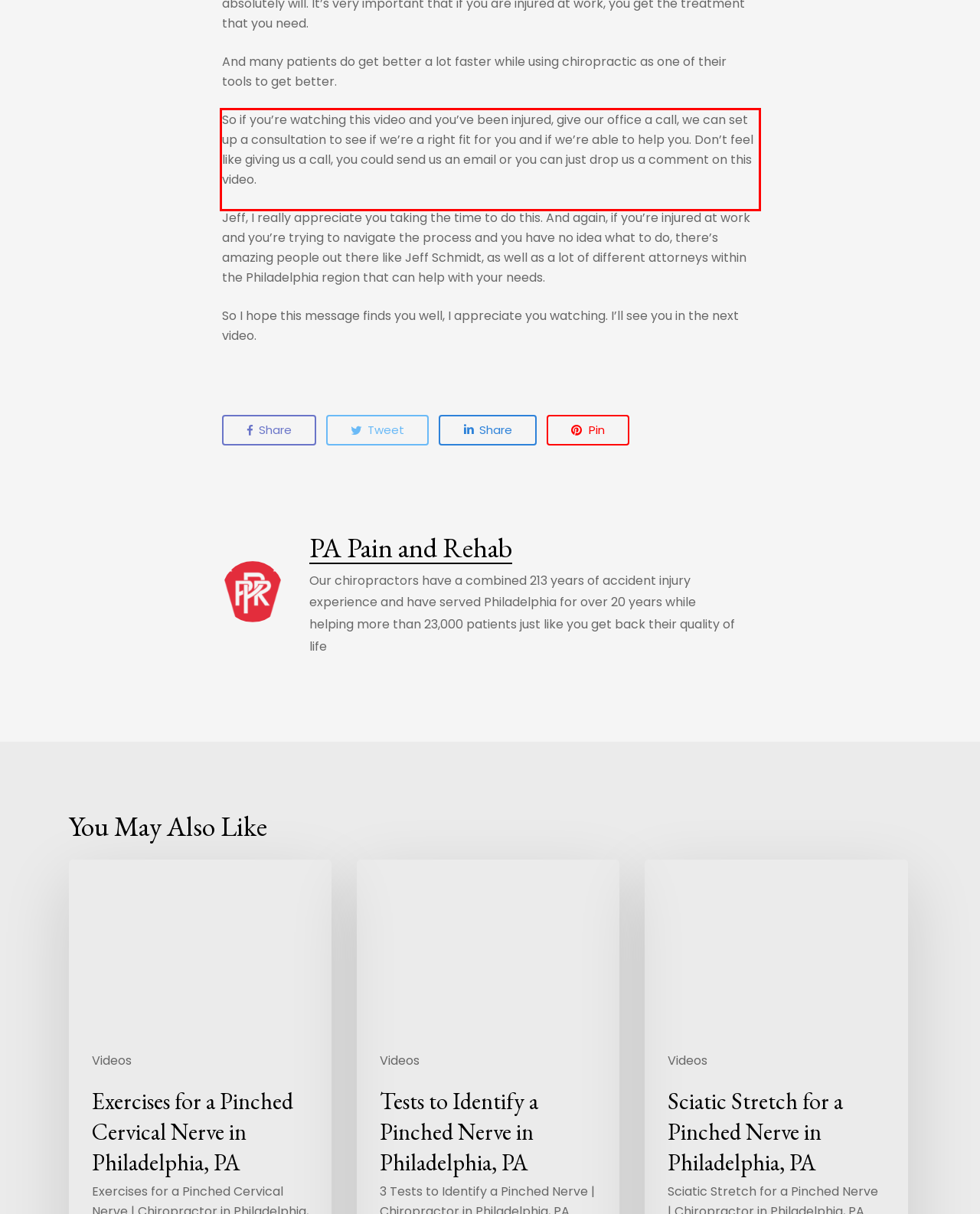Please examine the webpage screenshot containing a red bounding box and use OCR to recognize and output the text inside the red bounding box.

So if you’re watching this video and you’ve been injured, give our office a call, we can set up a consultation to see if we’re a right fit for you and if we’re able to help you. Don’t feel like giving us a call, you could send us an email or you can just drop us a comment on this video.